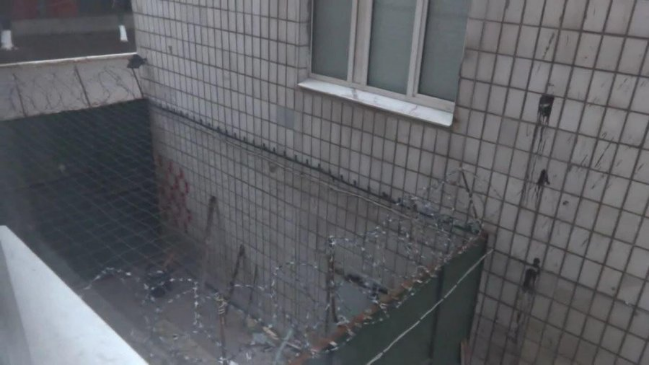With reference to the screenshot, provide a detailed response to the question below:
Where is the Izoliatsiia prison located?

According to the caption, the Izoliatsiia prison is located in Donetsk, a region under Russian control in Eastern Ukraine.